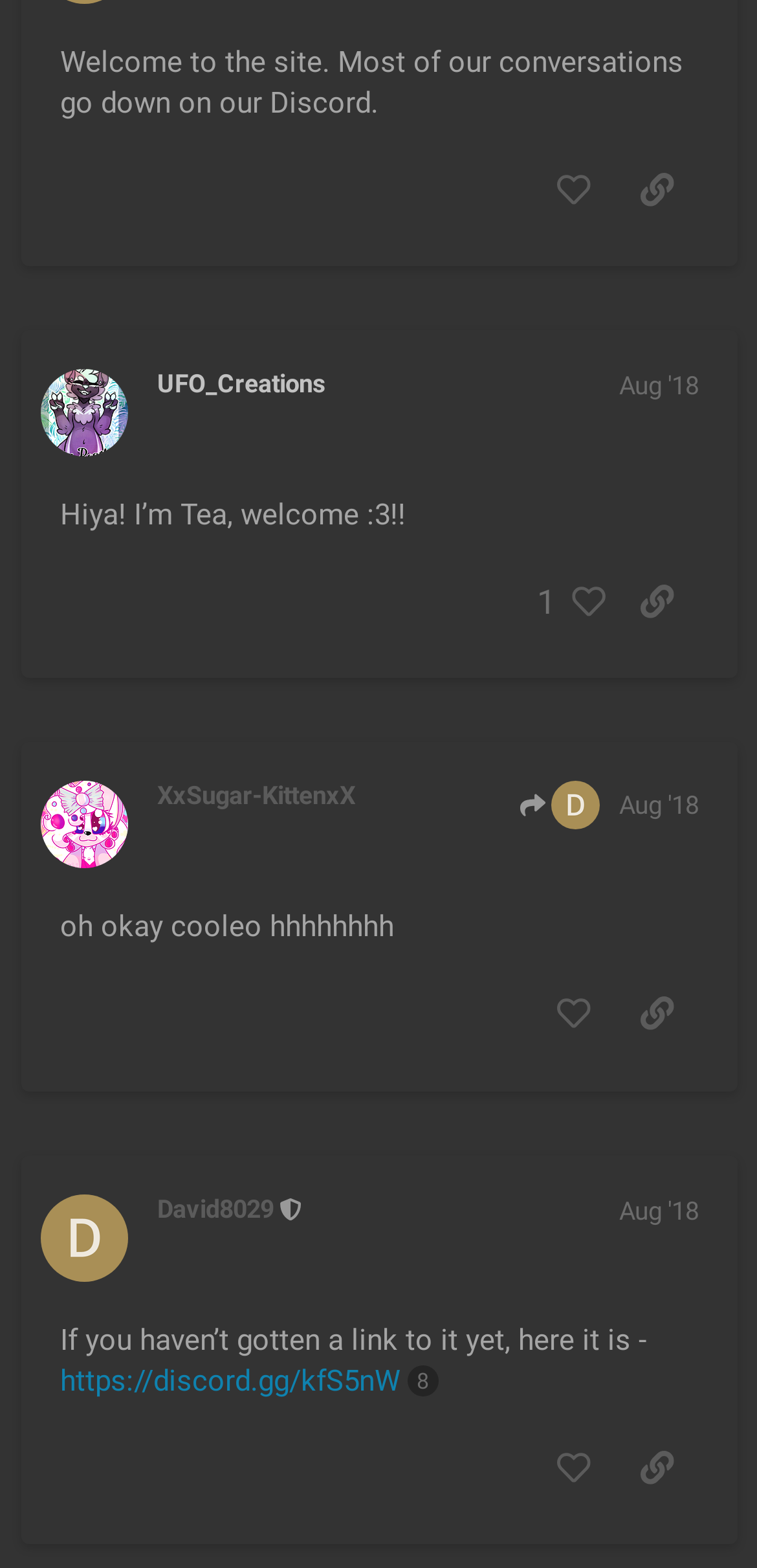Using the element description provided, determine the bounding box coordinates in the format (top-left x, top-left y, bottom-right x, bottom-right y). Ensure that all values are floating point numbers between 0 and 1. Element description: title="like this post"

[0.702, 0.623, 0.812, 0.671]